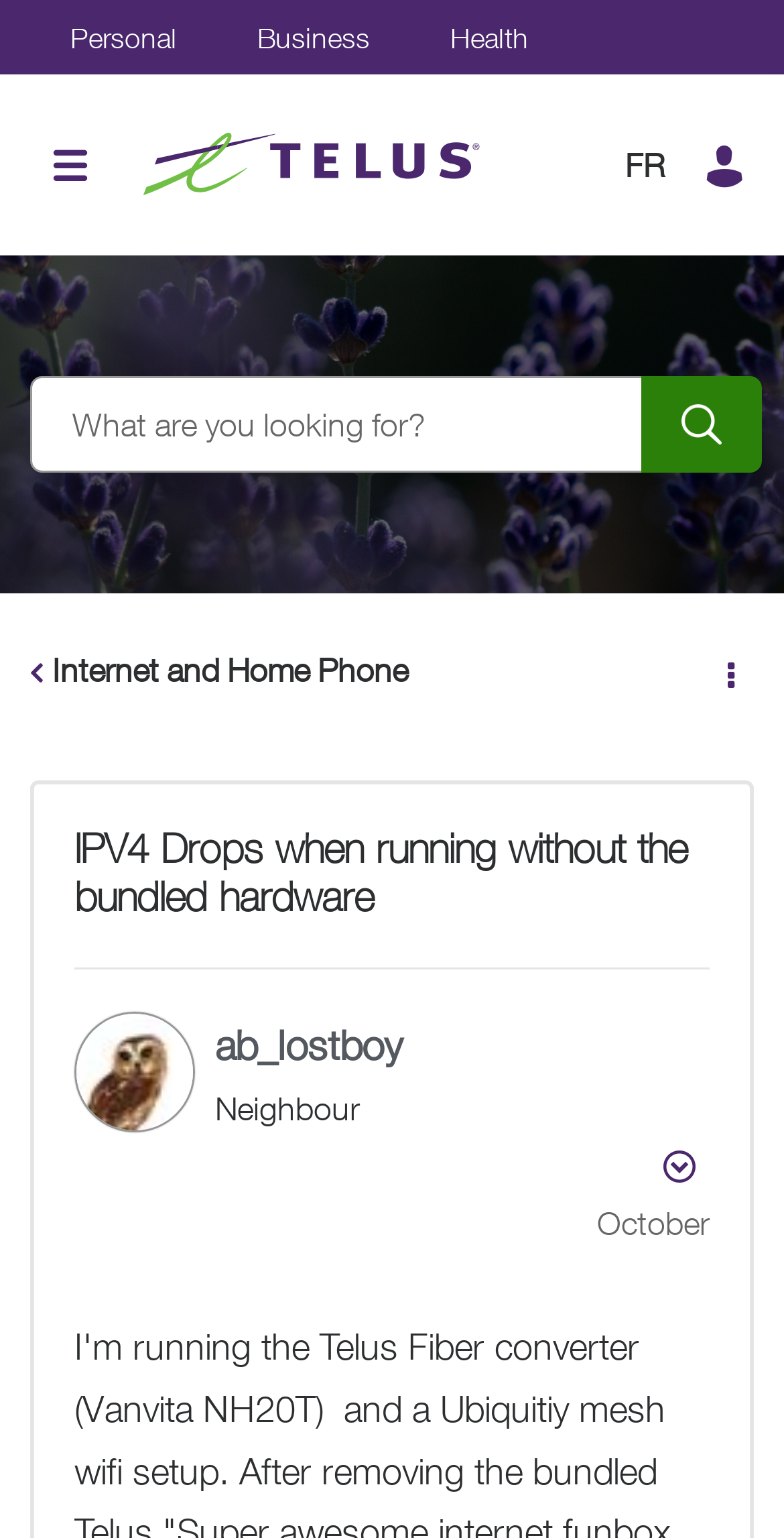Find the bounding box coordinates of the clickable region needed to perform the following instruction: "Search for something". The coordinates should be provided as four float numbers between 0 and 1, i.e., [left, top, right, bottom].

[0.038, 0.245, 0.962, 0.308]